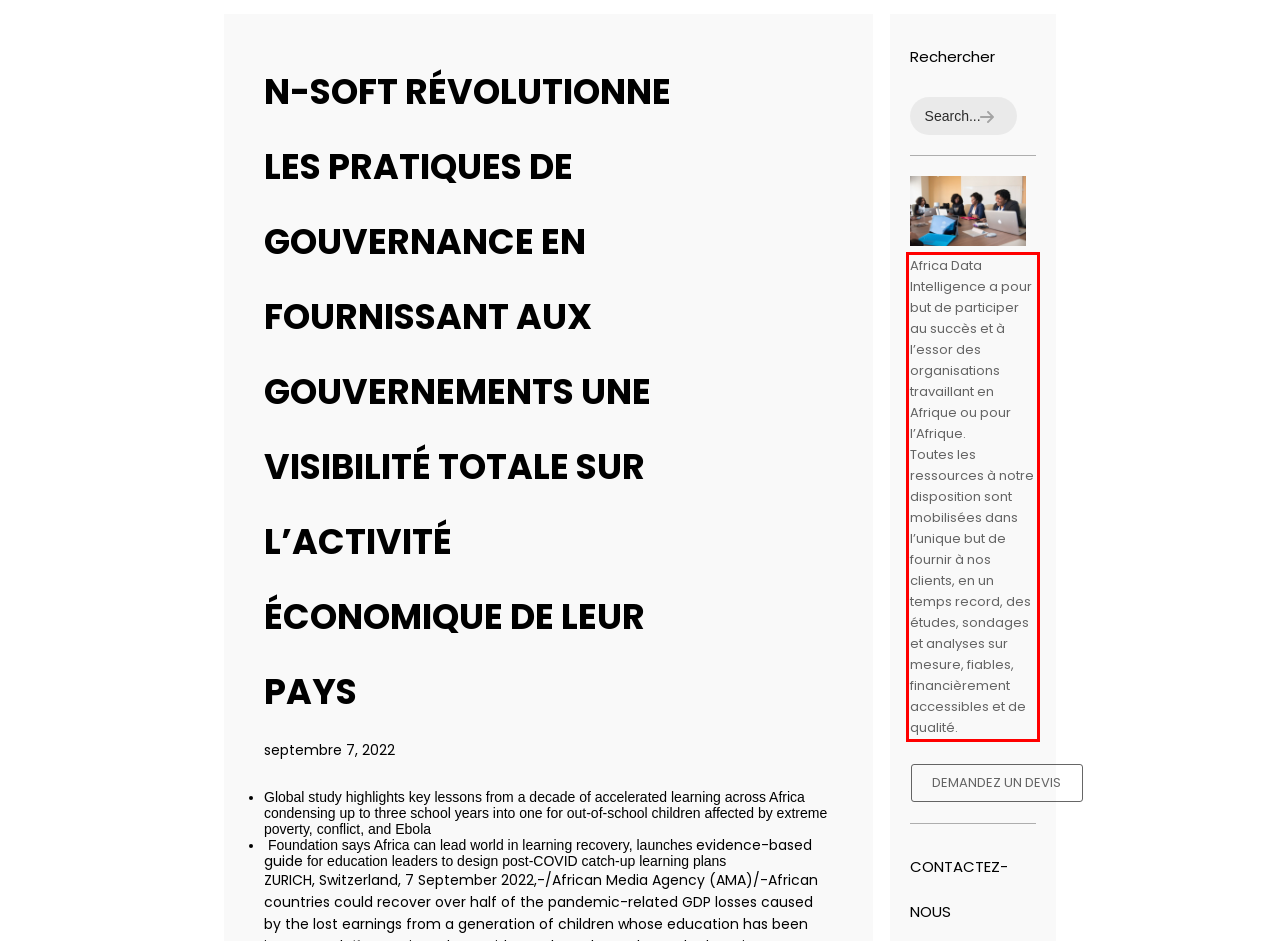You are provided with a webpage screenshot that includes a red rectangle bounding box. Extract the text content from within the bounding box using OCR.

Africa Data Intelligence a pour but de participer au succès et à l’essor des organisations travaillant en Afrique ou pour l’Afrique. Toutes les ressources à notre disposition sont mobilisées dans l’unique but de fournir à nos clients, en un temps record, des études, sondages et analyses sur mesure, fiables, financièrement accessibles et de qualité.